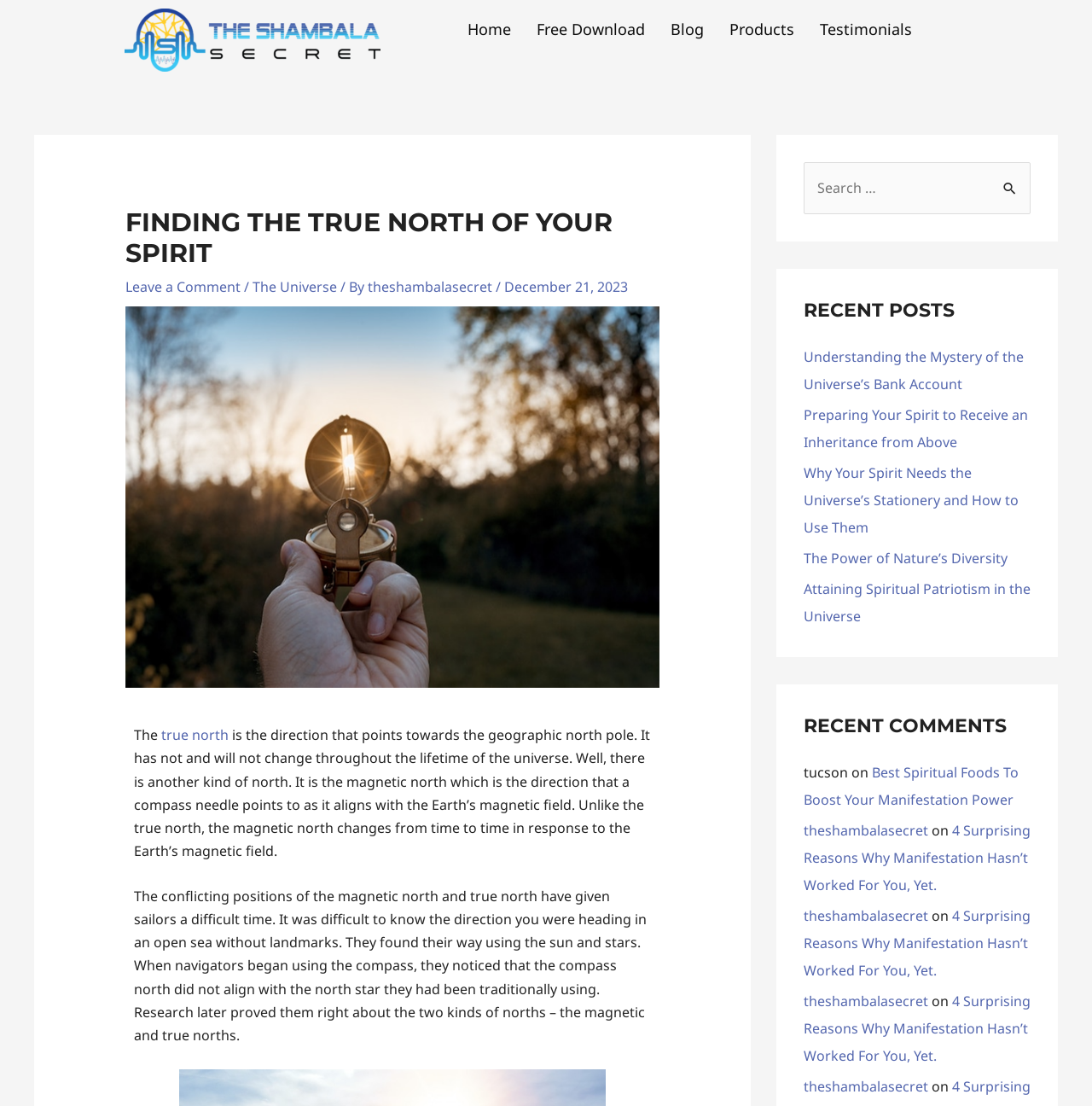Construct a comprehensive description capturing every detail on the webpage.

This webpage is about finding one's true north, with a focus on spirituality and personal growth. At the top, there are five links: "Home", "Free Download", "Blog", "Products", and "Testimonials", which are aligned horizontally and take up about a third of the screen width.

Below these links, there is a large header that reads "FINDING THE TRUE NORTH OF YOUR SPIRIT" in bold font. Underneath this header, there is a section with a link to "Leave a Comment" and some text that appears to be a blog post author and date.

The main content of the page is divided into two columns. The left column contains a long passage of text that discusses the concept of true north, both in a geographical sense and a spiritual sense. The text explains that there are two kinds of north: true north, which is the direction of the geographic north pole, and magnetic north, which is the direction that a compass needle points to. The passage also discusses how sailors used to navigate using the sun and stars before the invention of the compass.

The right column contains several sections. At the top, there is a search bar with a button that says "Search". Below this, there is a section titled "RECENT POSTS" that lists five links to recent blog posts, each with a title that suggests a focus on spirituality and personal growth. Further down, there is a section titled "RECENT COMMENTS" that lists several comments, each with a link to a blog post and a username.

Throughout the page, there are several links to other pages or blog posts, as well as some static text that provides additional context or information. The overall layout is clean and easy to navigate, with clear headings and concise text.